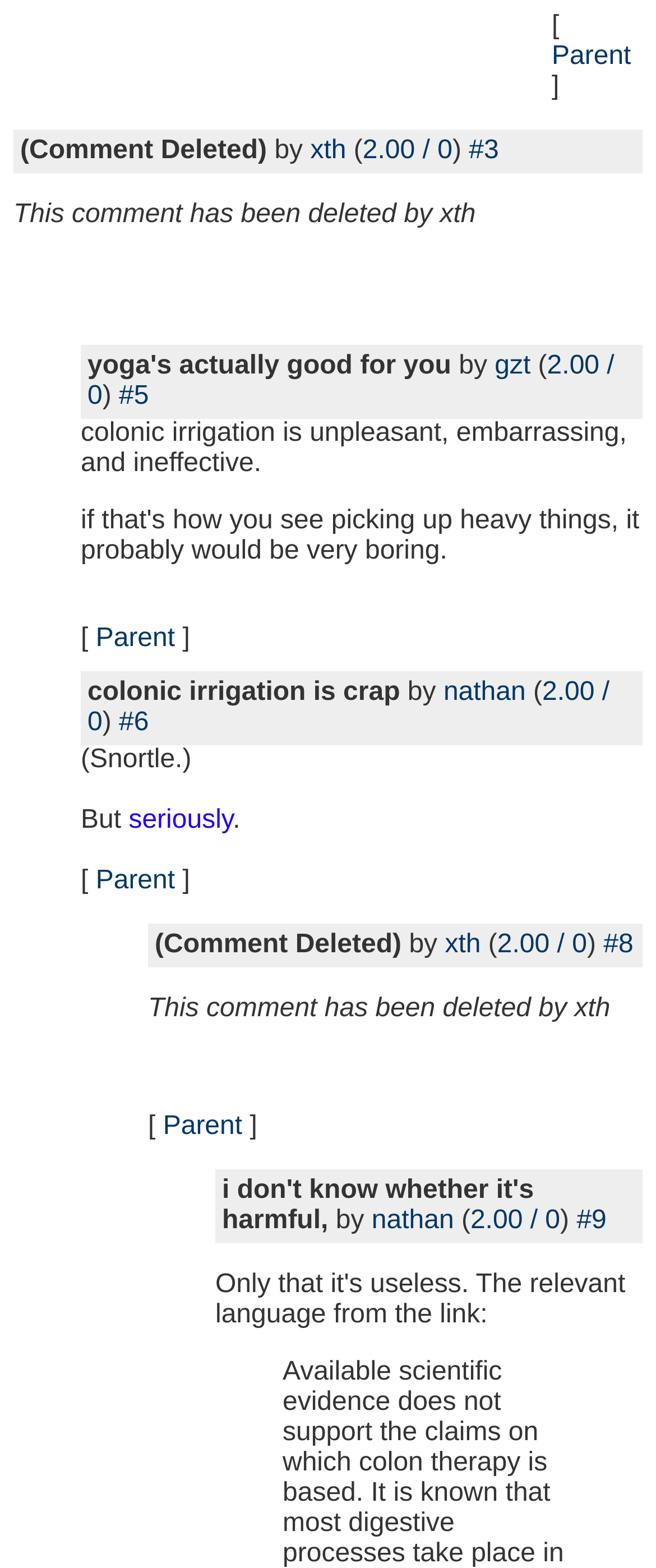Determine the bounding box coordinates of the clickable element necessary to fulfill the instruction: "Click on the 'gzt' link". Provide the coordinates as four float numbers within the 0 to 1 range, i.e., [left, top, right, bottom].

[0.754, 0.224, 0.809, 0.242]